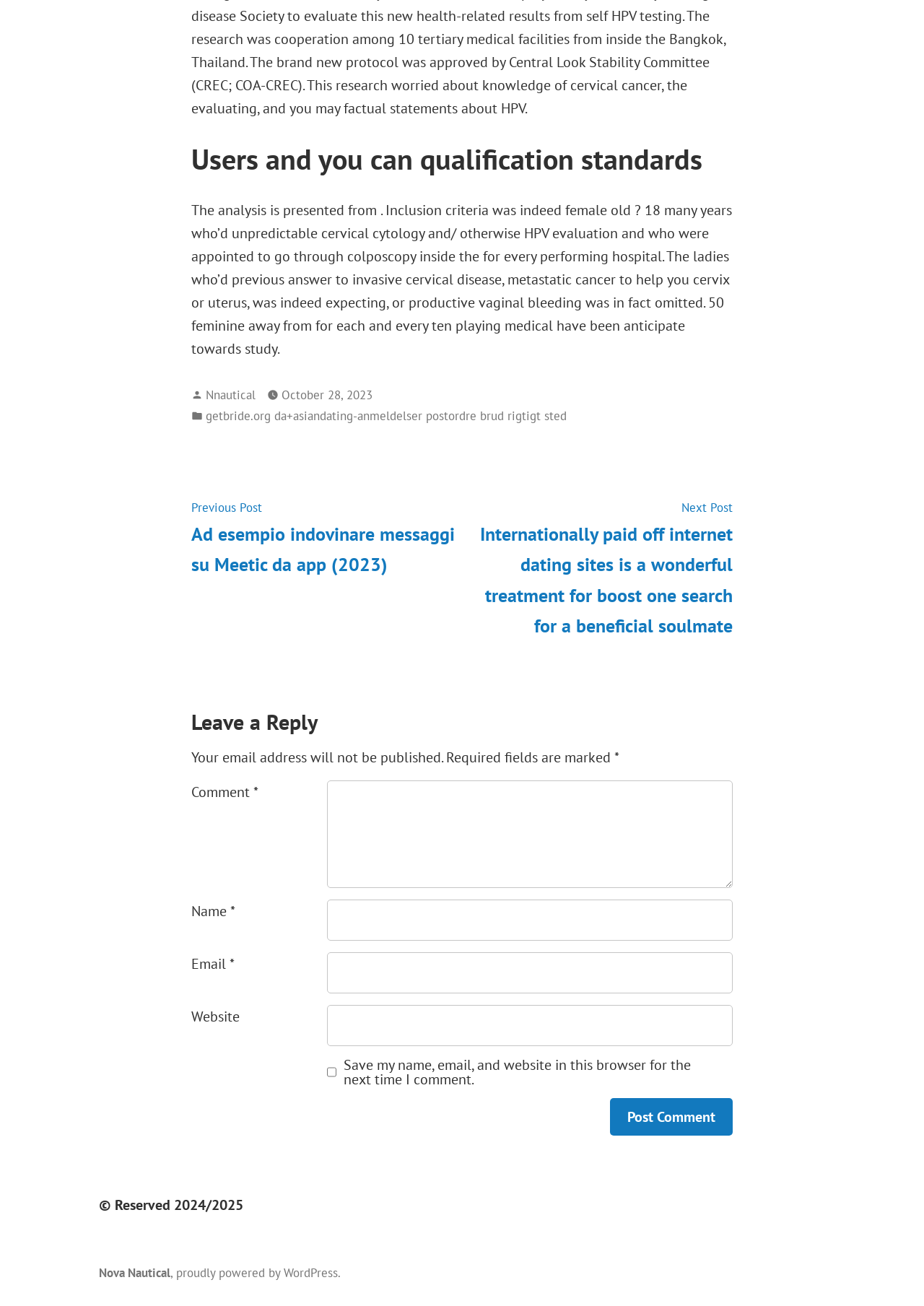What is the topic of the post?
Analyze the screenshot and provide a detailed answer to the question.

The topic of the post can be determined by looking at the heading element 'Users and you can qualification standards' which is located at the top of the webpage, indicating that the post is about users and qualification standards.